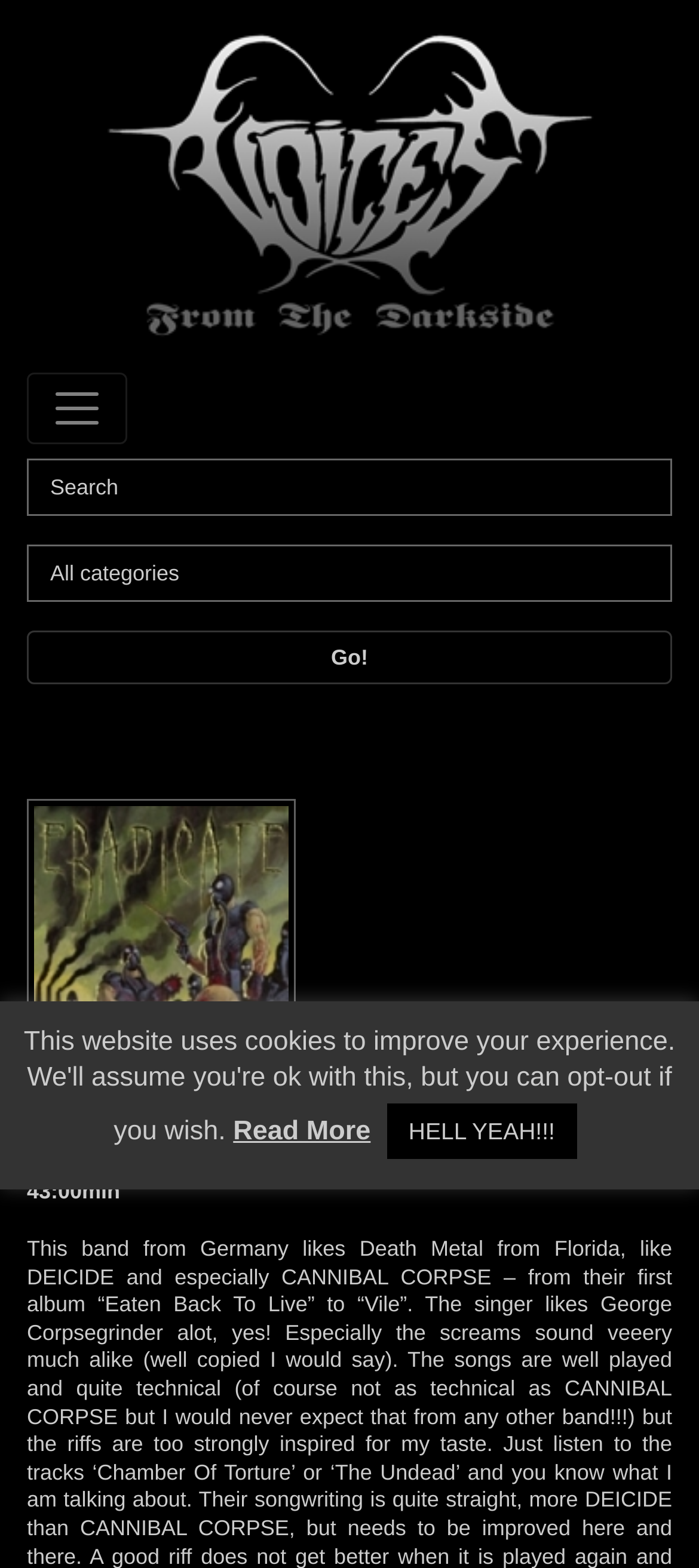Find the bounding box coordinates corresponding to the UI element with the description: "aria-label="Search" name="s" placeholder="Search"". The coordinates should be formatted as [left, top, right, bottom], with values as floats between 0 and 1.

[0.038, 0.292, 0.962, 0.329]